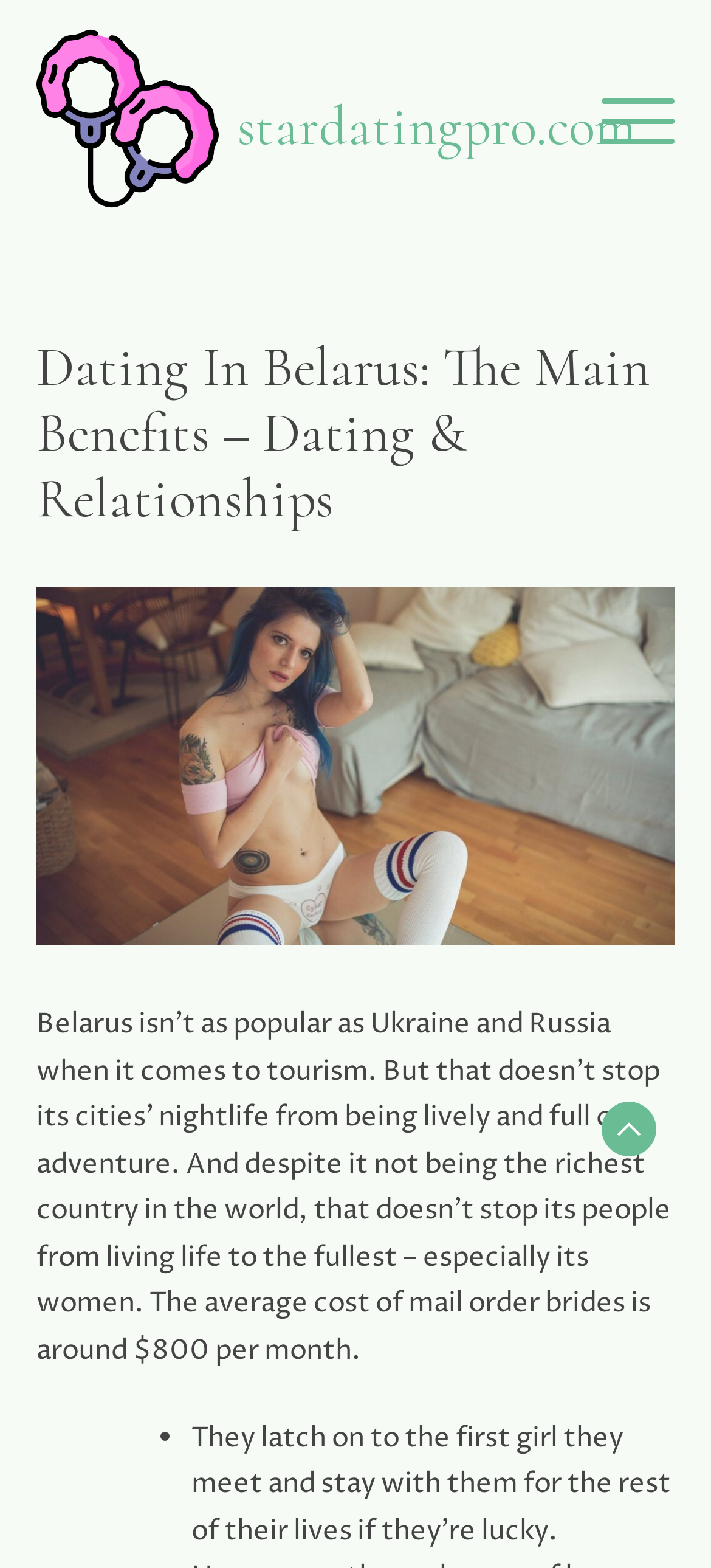What do men often do when they meet a girl in Belarus?
Using the image as a reference, give an elaborate response to the question.

The webpage states 'They latch on to the first girl they meet and stay with them for the rest of their lives if they’re lucky', which implies that men often stay with the girl they meet in Belarus for the rest of their lives.